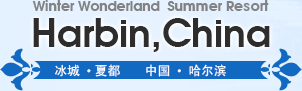Respond to the following question with a brief word or phrase:
What is prominently displayed in bold typography?

Harbin, China